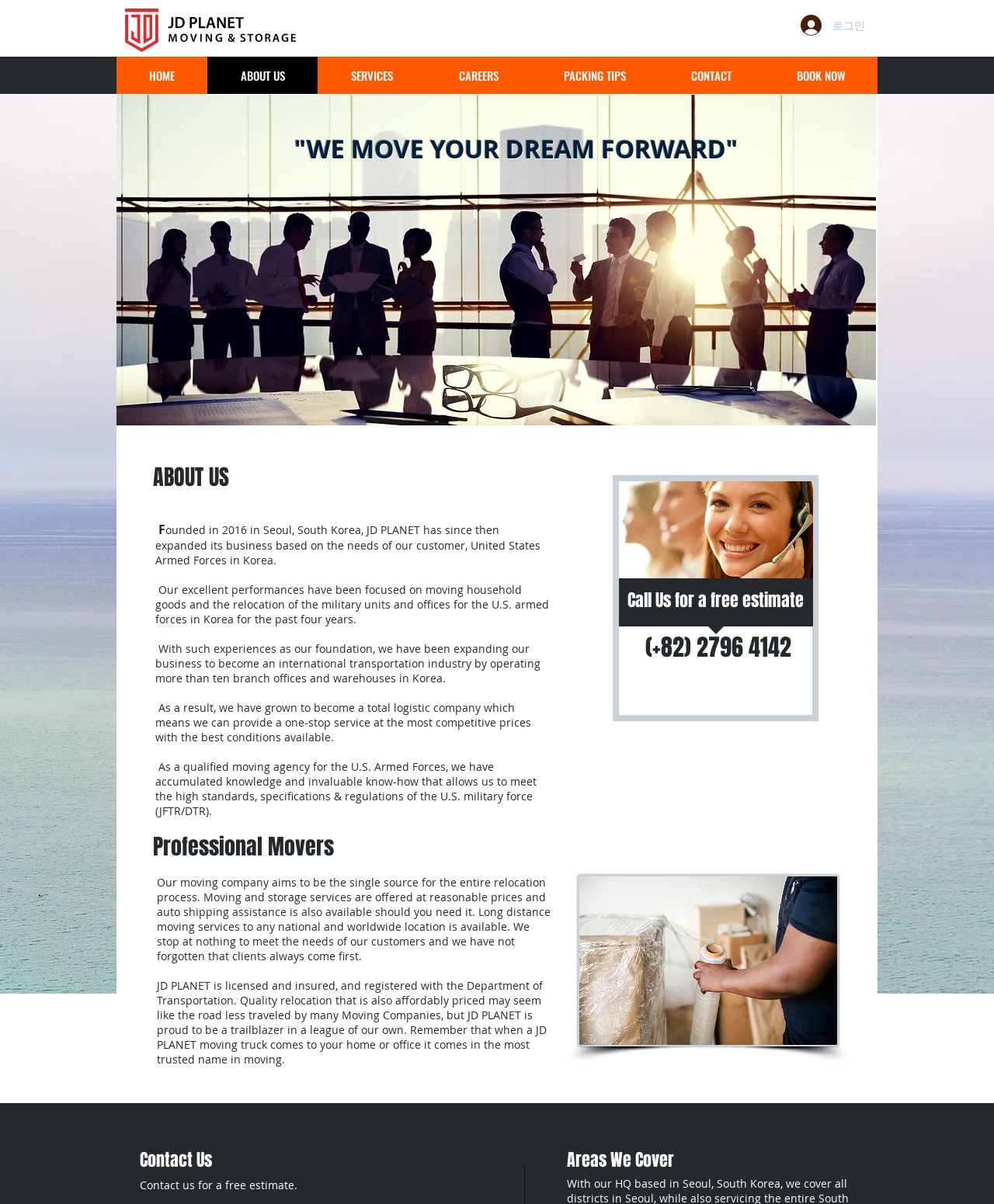Answer the question below with a single word or a brief phrase: 
What is the company name?

JD PLANET